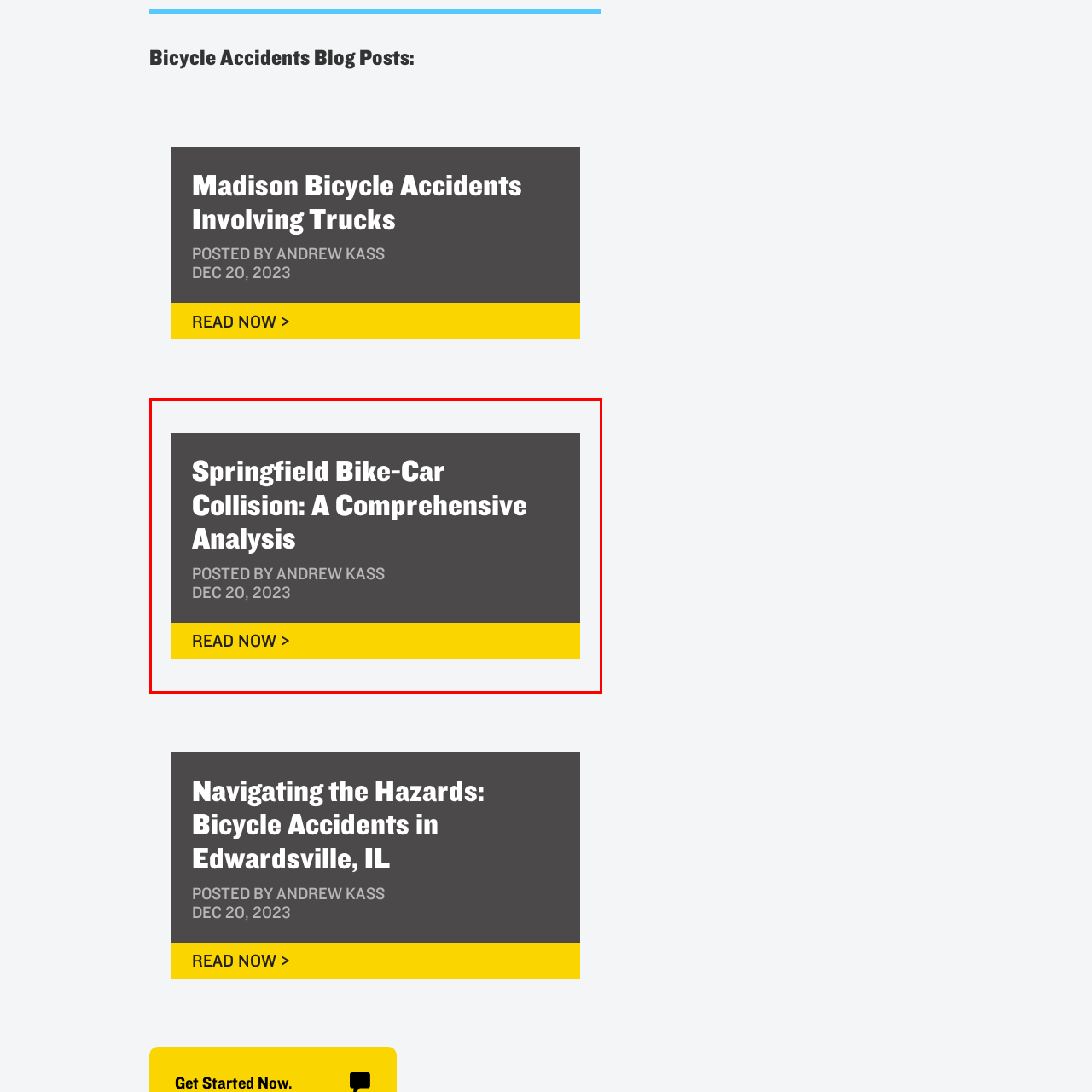What is the color of the prominent button?
View the image contained within the red box and provide a one-word or short-phrase answer to the question.

Yellow